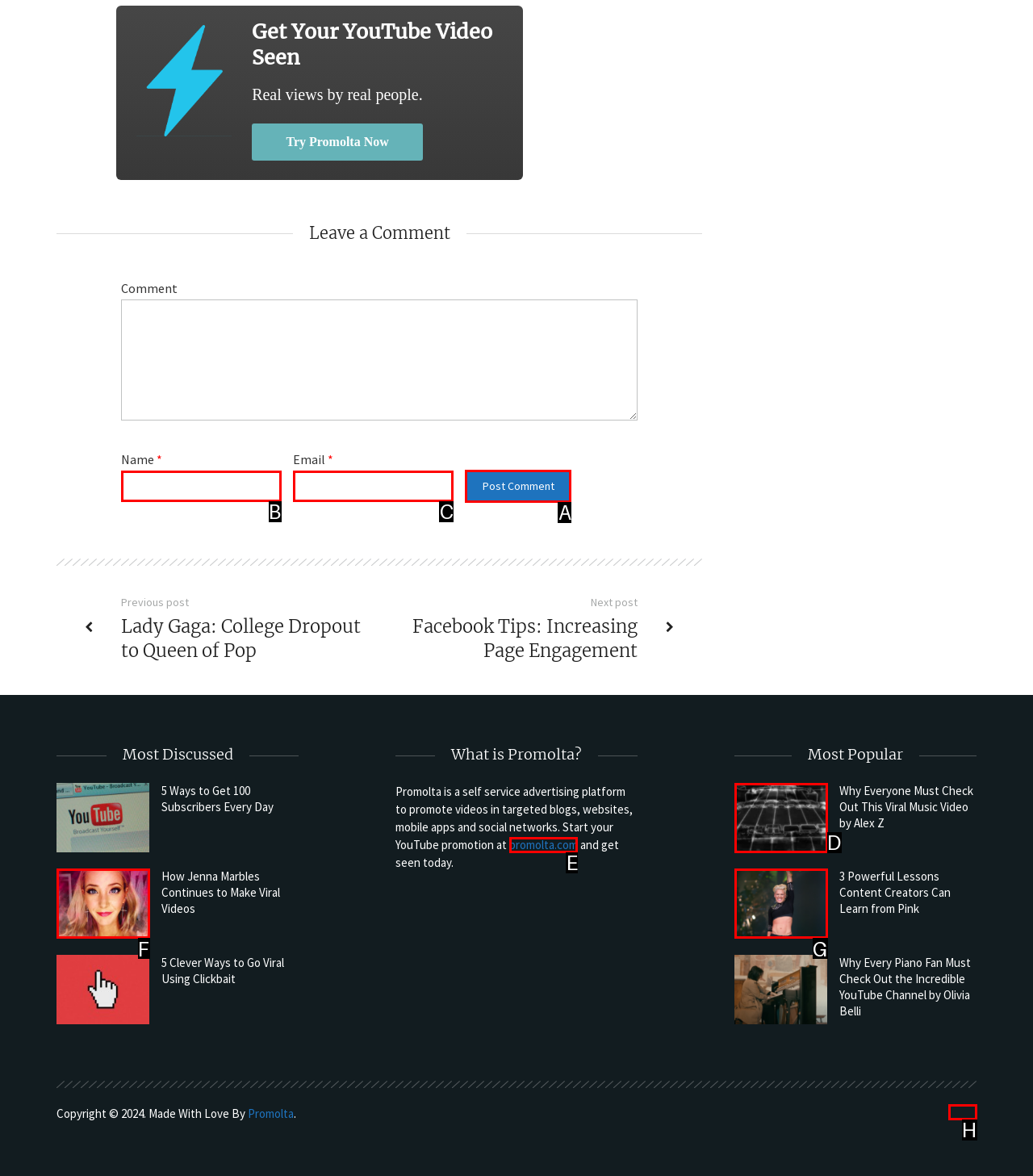Identify the HTML element I need to click to complete this task: Visit the 'promolta.com' website Provide the option's letter from the available choices.

E